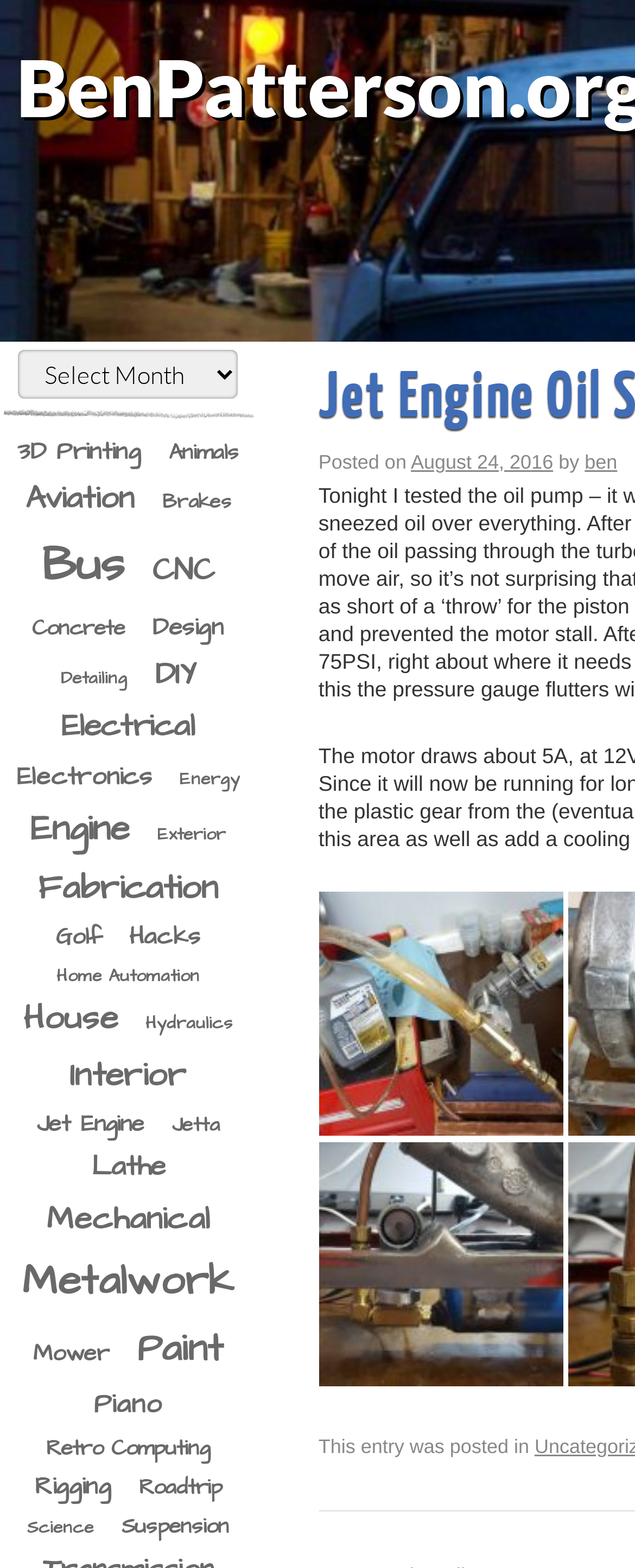Using the provided element description: "Hacks", determine the bounding box coordinates of the corresponding UI element in the screenshot.

[0.191, 0.581, 0.329, 0.614]